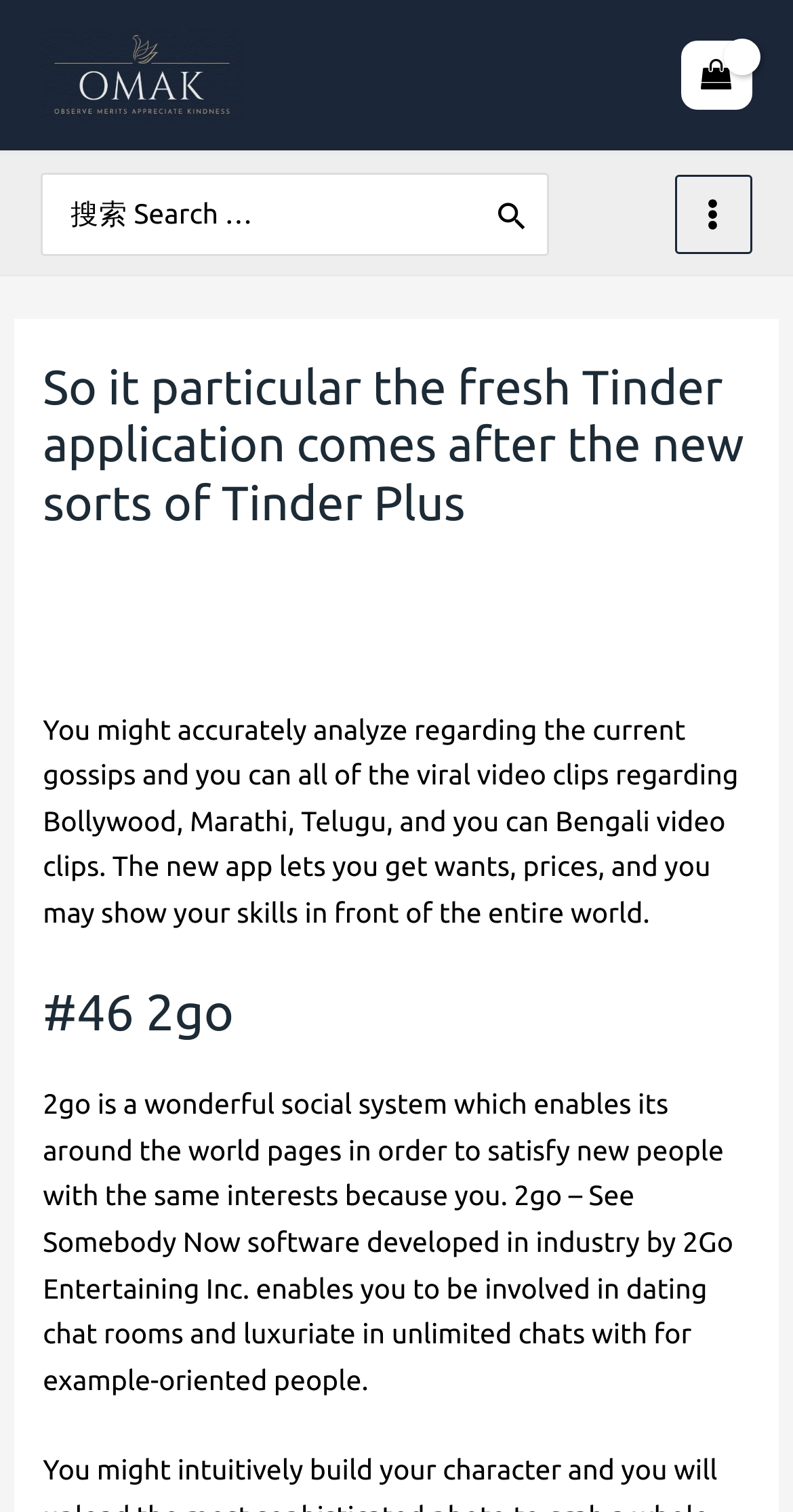Locate the bounding box of the UI element described in the following text: "alt="OMAK"".

[0.051, 0.037, 0.308, 0.059]